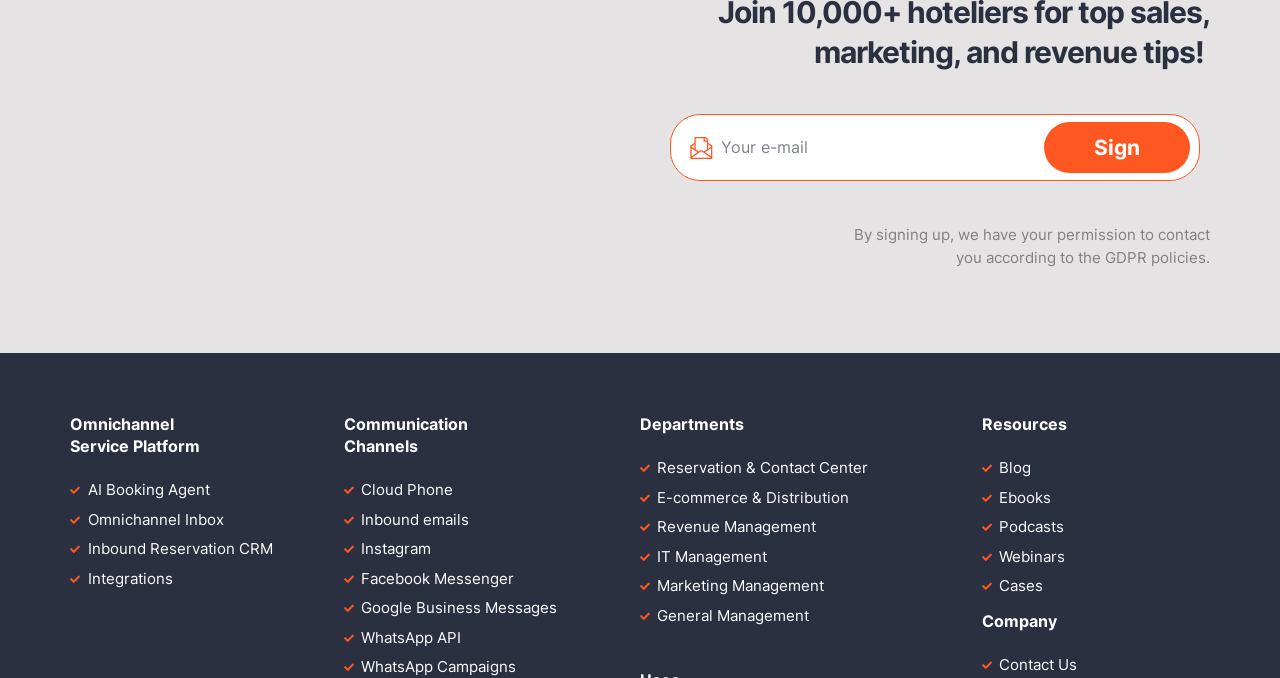Can you find the bounding box coordinates for the element that needs to be clicked to execute this instruction: "Sign up"? The coordinates should be given as four float numbers between 0 and 1, i.e., [left, top, right, bottom].

[0.816, 0.18, 0.93, 0.256]